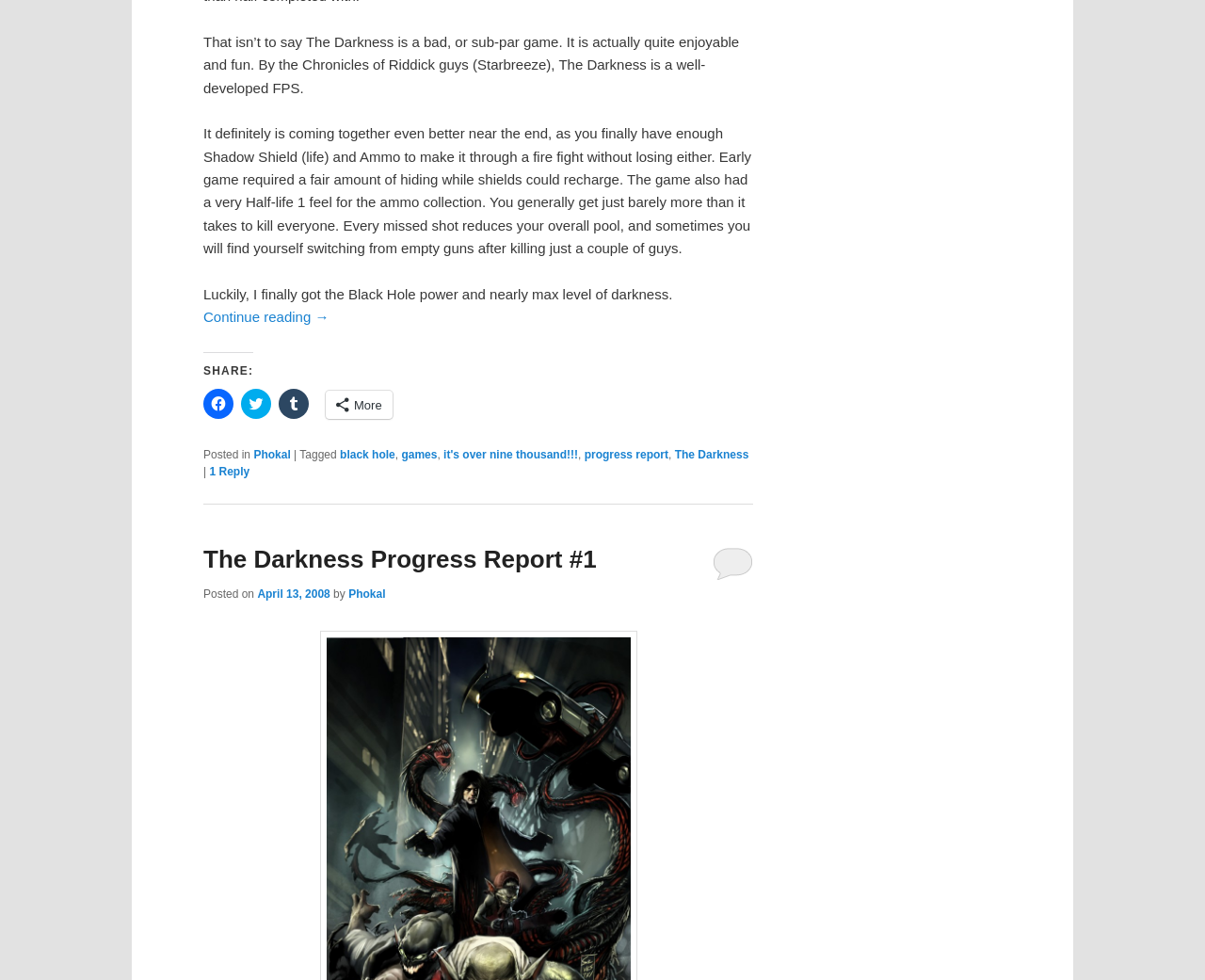Please identify the bounding box coordinates of the clickable element to fulfill the following instruction: "View post tags". The coordinates should be four float numbers between 0 and 1, i.e., [left, top, right, bottom].

[0.282, 0.458, 0.328, 0.471]